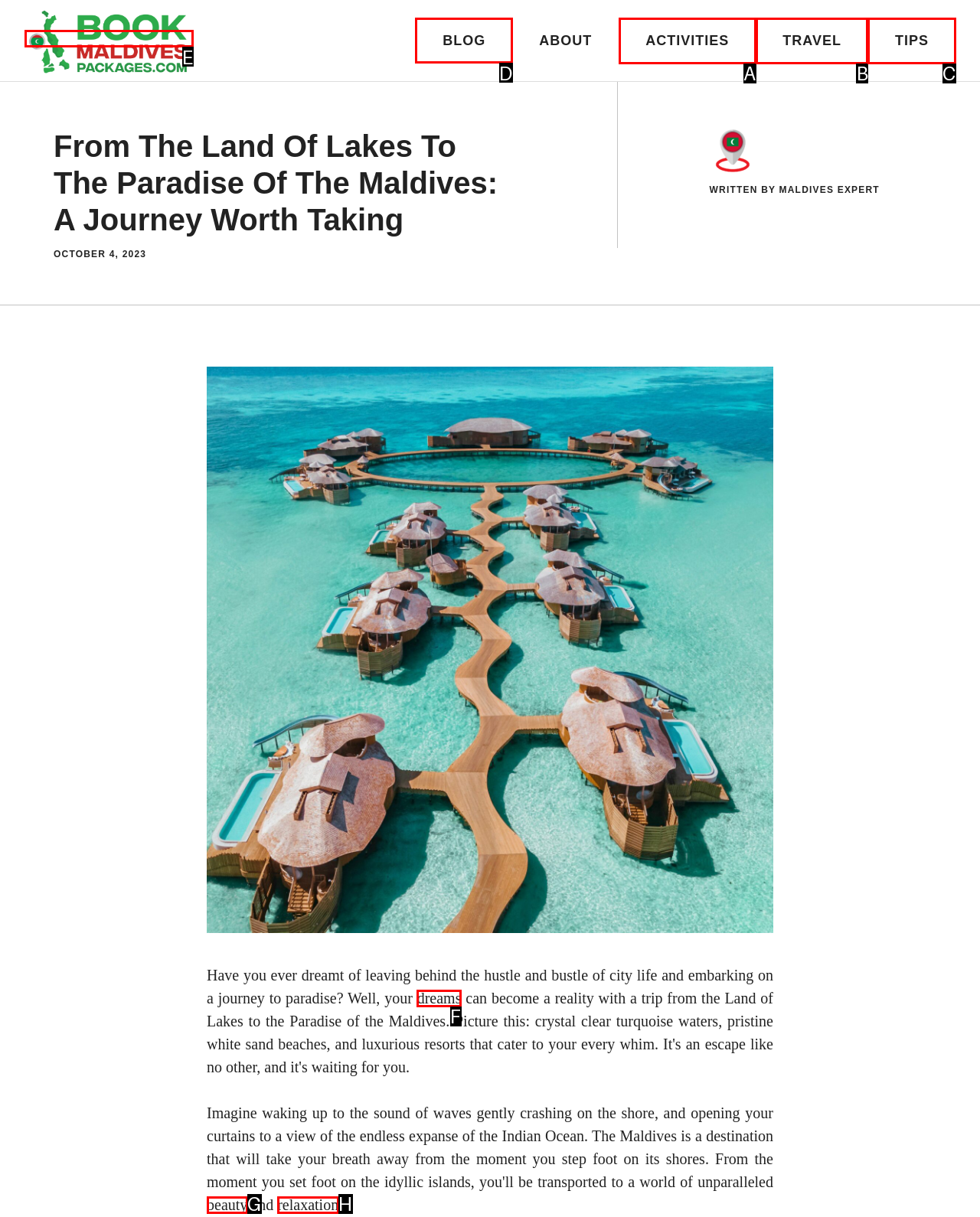For the task "visit the blog page", which option's letter should you click? Answer with the letter only.

D